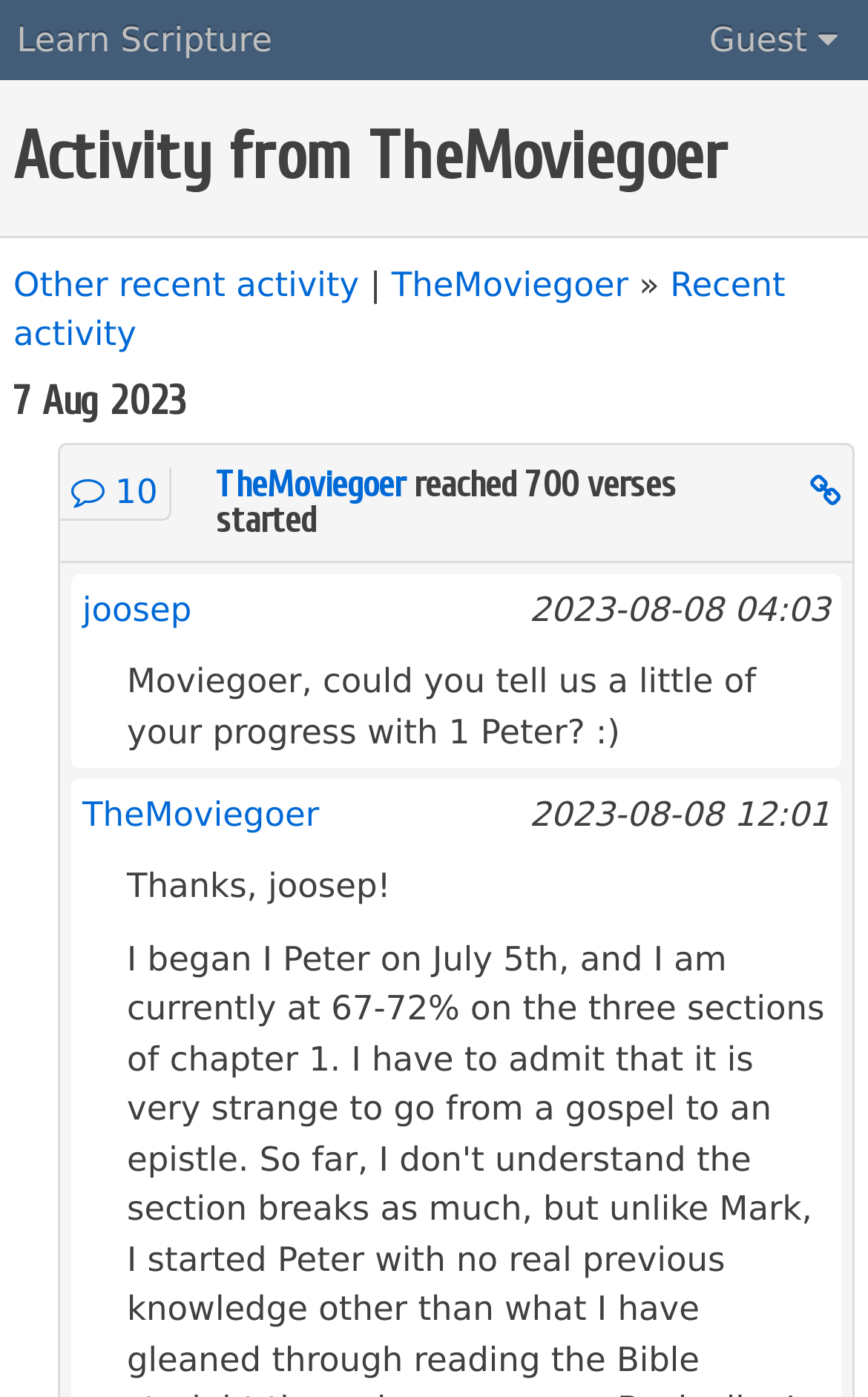Locate the bounding box coordinates of the element that should be clicked to fulfill the instruction: "Go to TheMoviegoer's recent activity".

[0.248, 0.333, 0.466, 0.362]